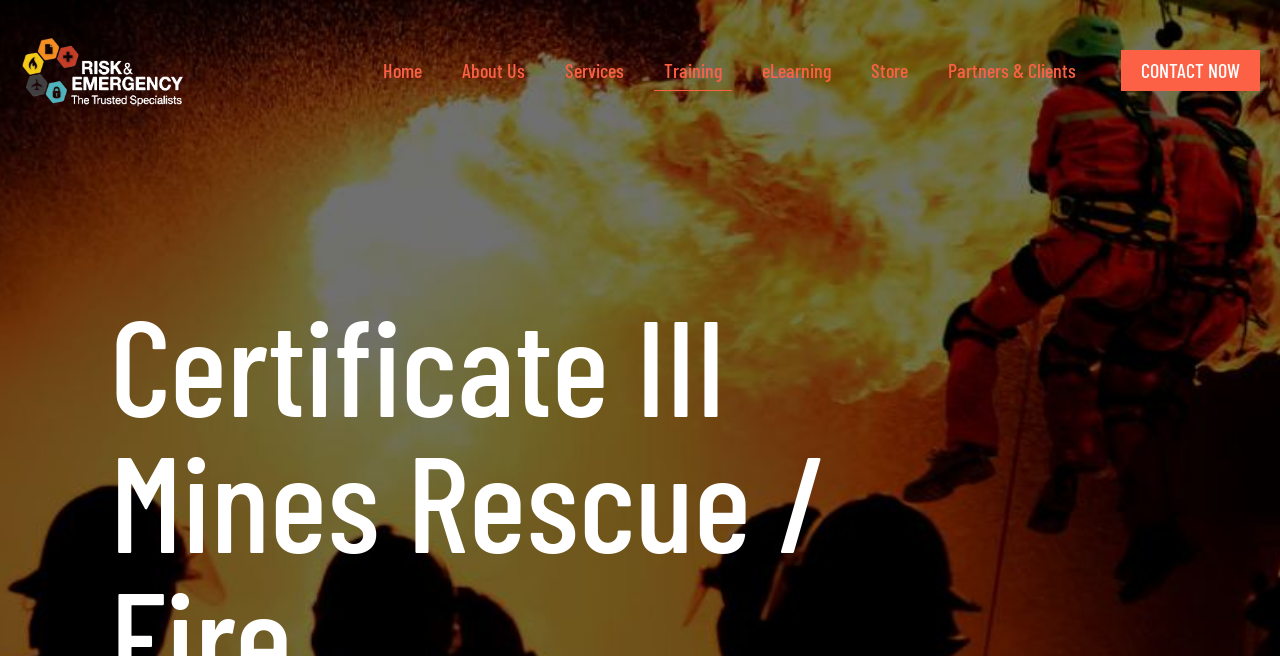What is the first menu item?
Using the information from the image, give a concise answer in one word or a short phrase.

Home